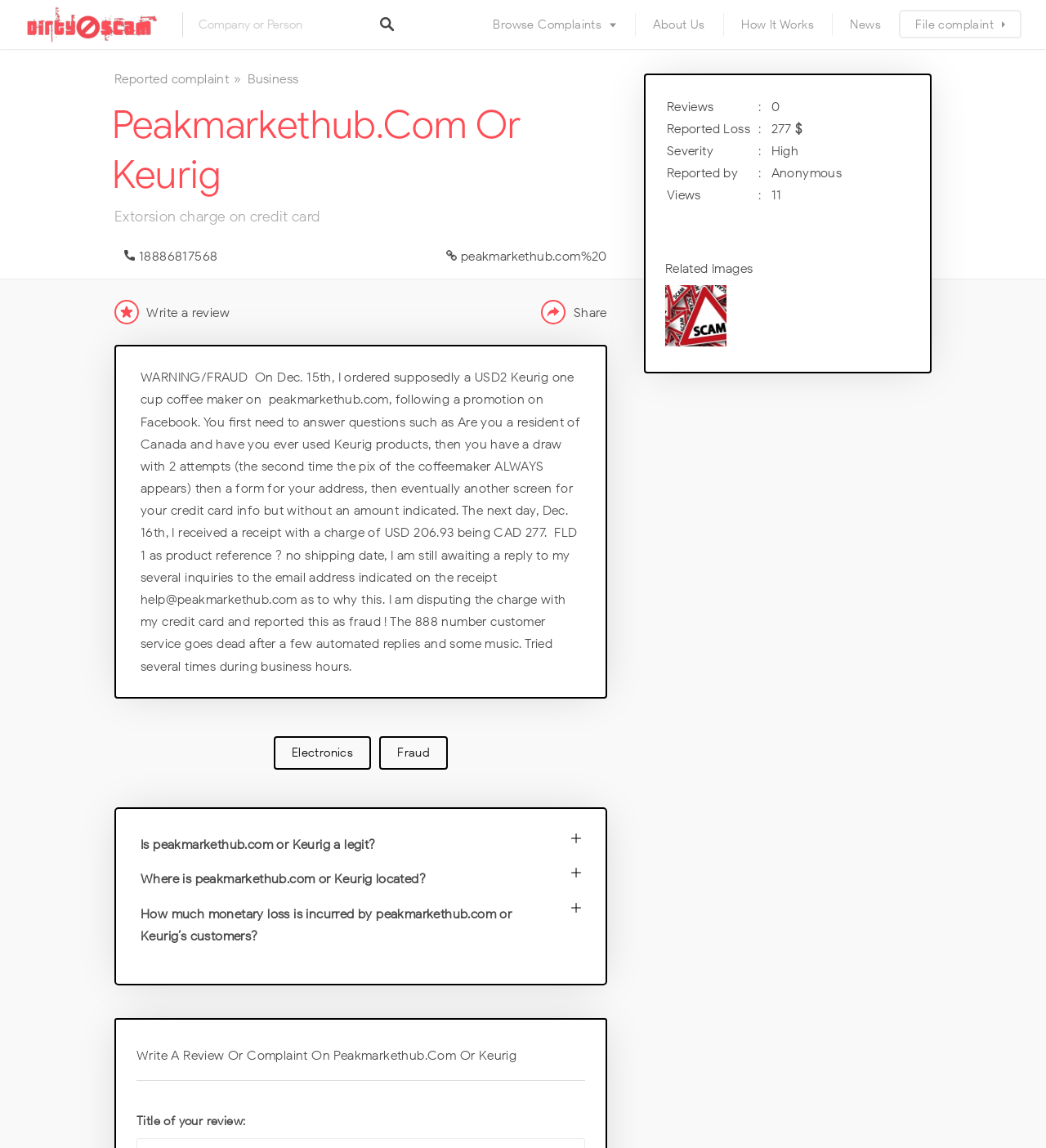Answer the question using only one word or a concise phrase: What is the severity of the reported loss?

High